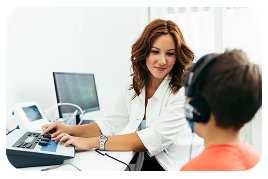What is the most common infectious cause of birth defects in the United States?
From the image, respond with a single word or phrase.

CMV